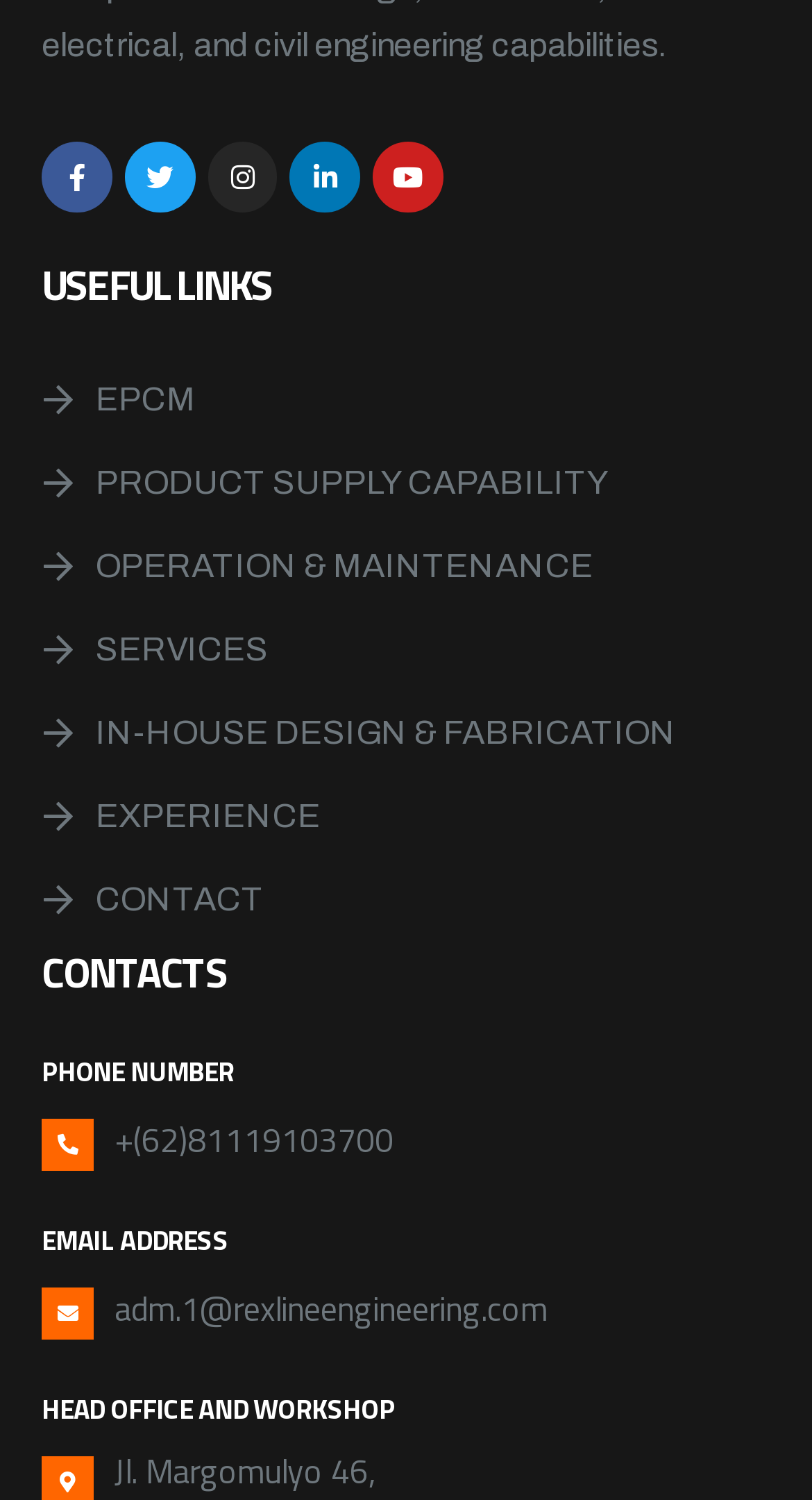Identify the bounding box coordinates for the region to click in order to carry out this instruction: "Learn about operation and maintenance". Provide the coordinates using four float numbers between 0 and 1, formatted as [left, top, right, bottom].

[0.054, 0.361, 0.972, 0.394]